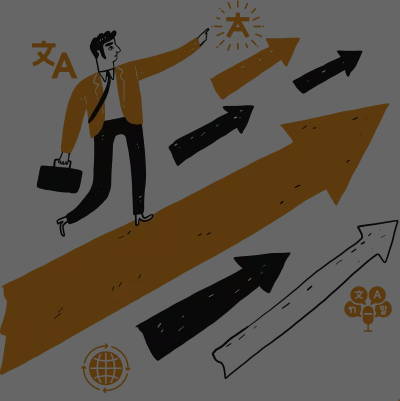What kind of work environment is suggested?
Make sure to answer the question with a detailed and comprehensive explanation.

The presence of multilingual elements in the image suggests a diverse and inclusive work environment, ideal for individuals who are looking to make a meaningful impact in the world of translation and are interested in working with a company that values diversity and inclusivity.